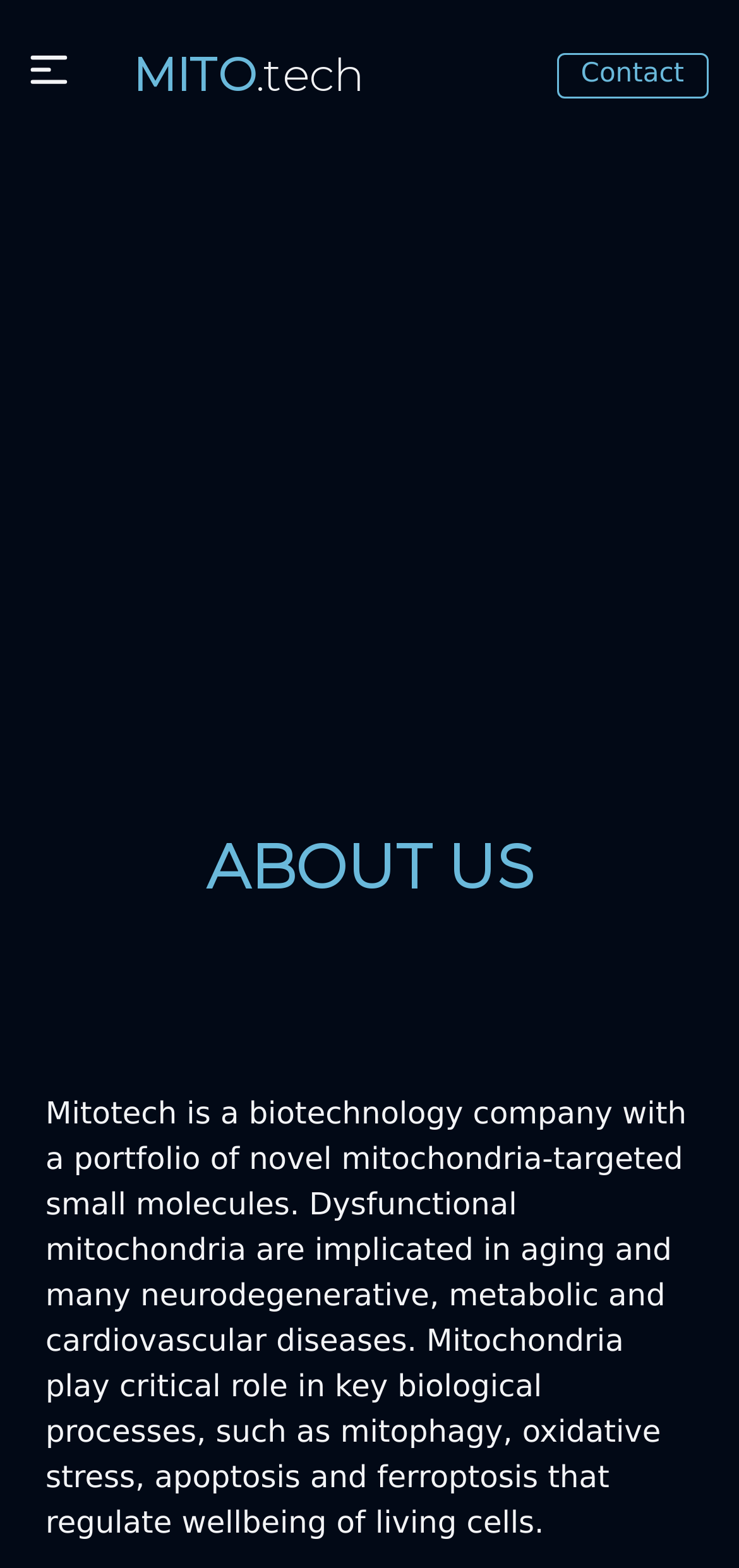Given the webpage screenshot and the description, determine the bounding box coordinates (top-left x, top-left y, bottom-right x, bottom-right y) that define the location of the UI element matching this description: MITO.tech

[0.179, 0.029, 0.492, 0.068]